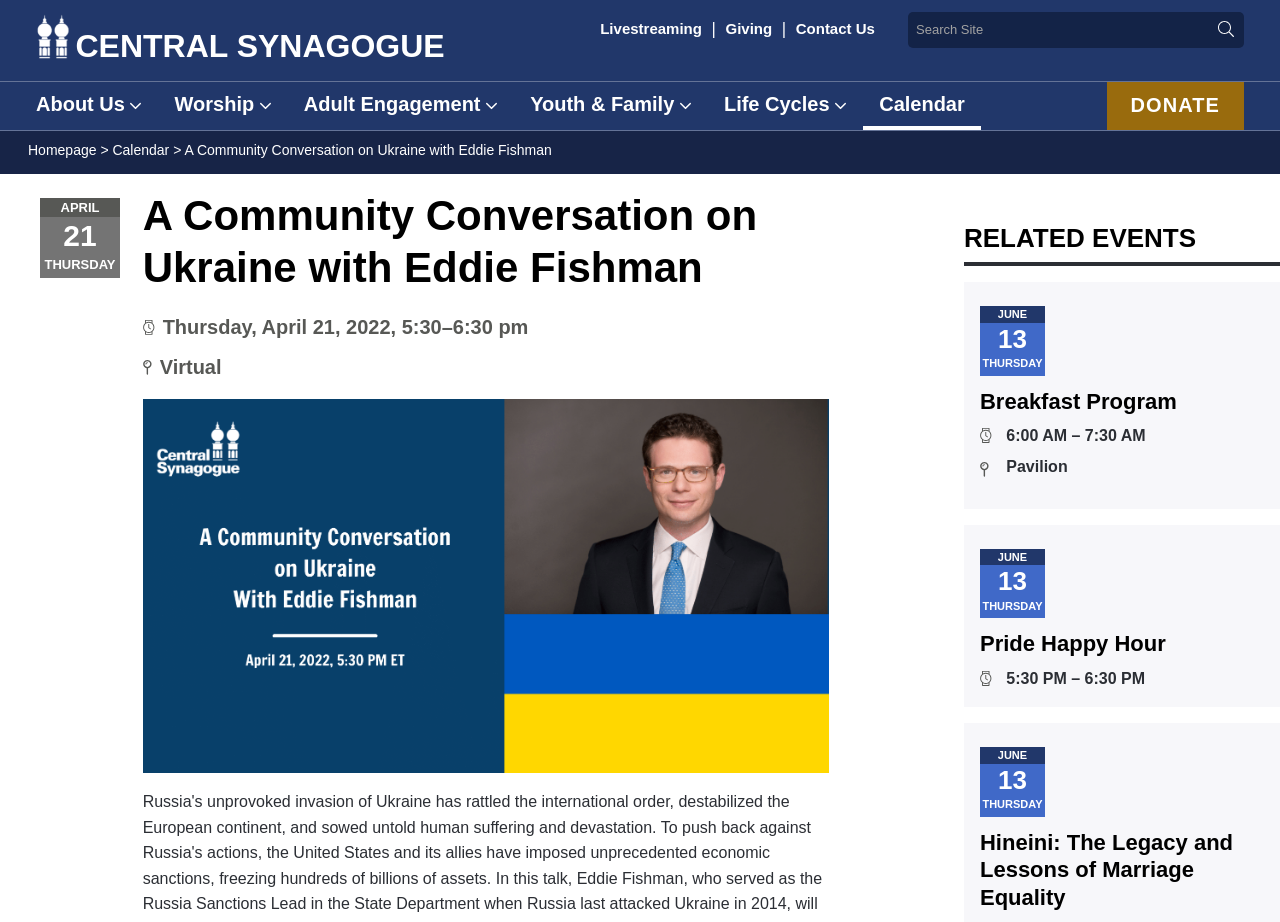What is the primary heading on this webpage?

A Community Conversation on Ukraine with Eddie Fishman